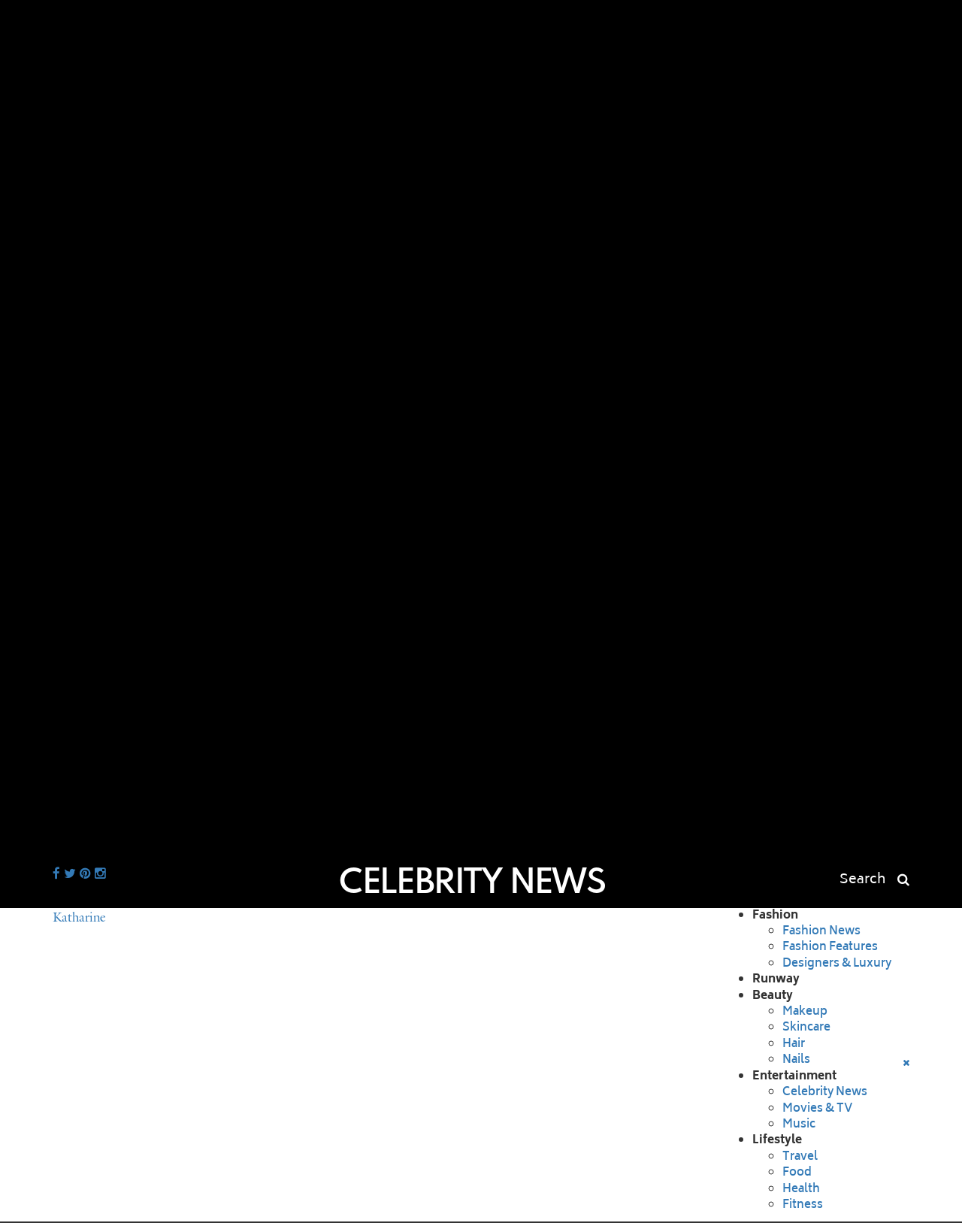Determine the bounding box coordinates of the clickable element to complete this instruction: "Check out Celebrity News". Provide the coordinates in the format of four float numbers between 0 and 1, [left, top, right, bottom].

[0.353, 0.699, 0.63, 0.731]